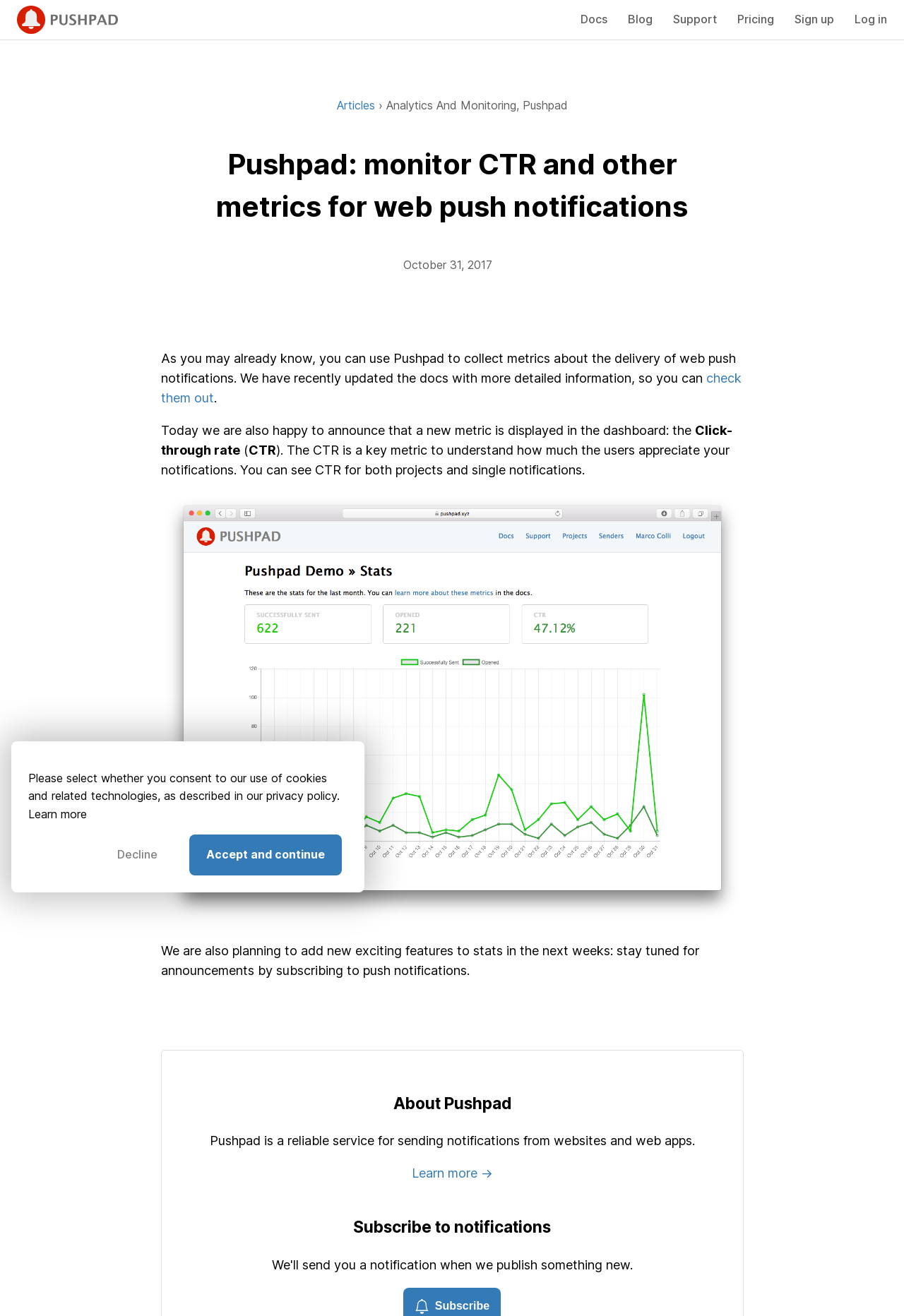Find the bounding box coordinates of the area that needs to be clicked in order to achieve the following instruction: "Explore recent posts". The coordinates should be specified as four float numbers between 0 and 1, i.e., [left, top, right, bottom].

None